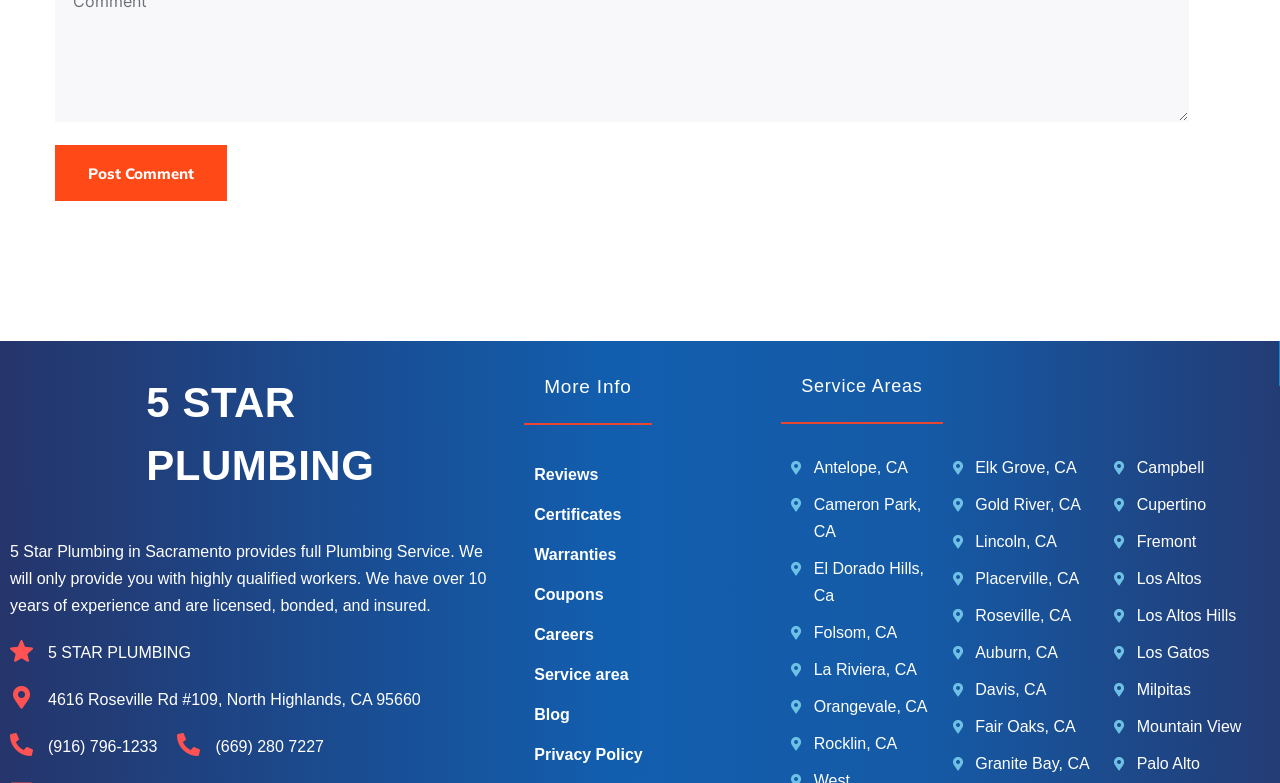What is the purpose of the 'More Info' button?
Based on the screenshot, give a detailed explanation to answer the question.

The 'More Info' button is located at [0.425, 0.48, 0.494, 0.507] and is likely used to provide more information about the plumbing service or its services.